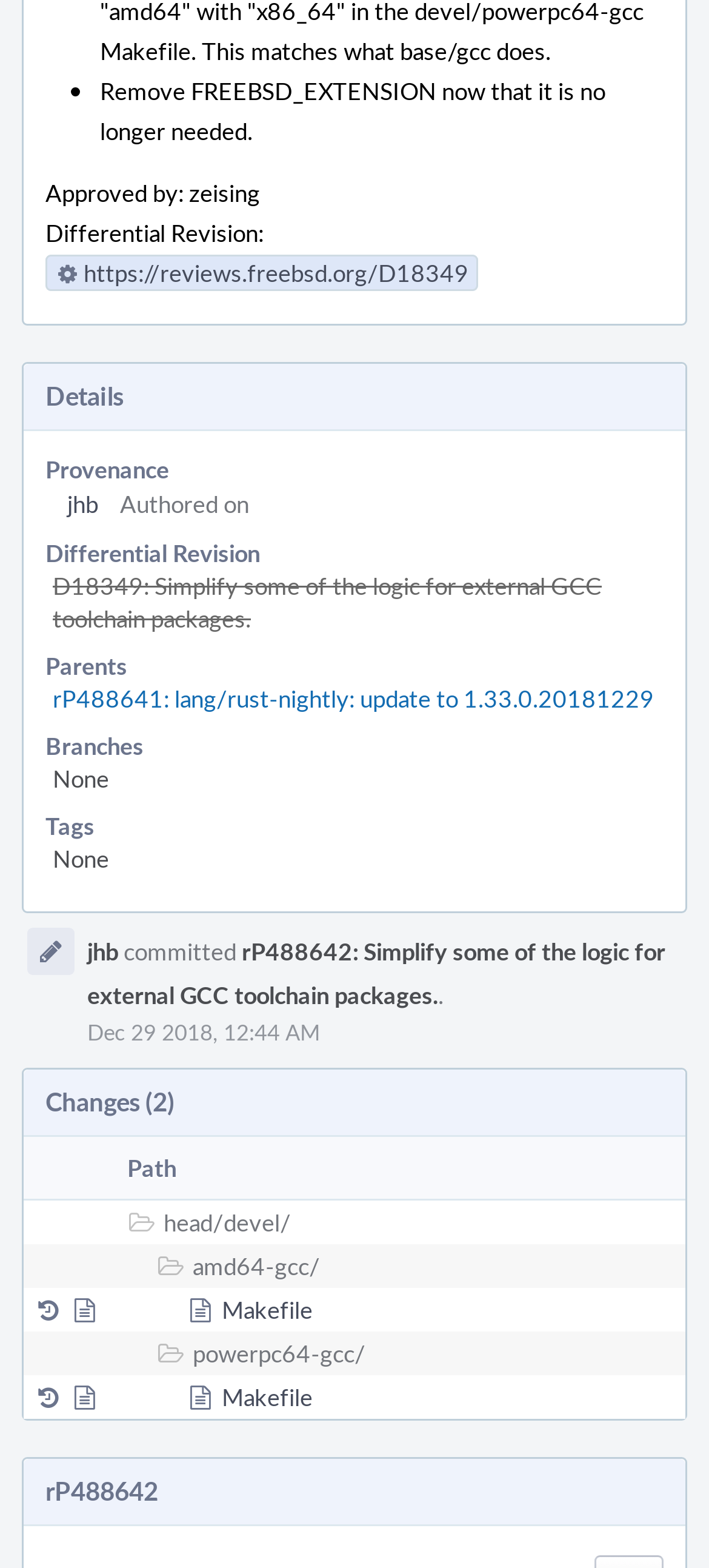Please determine the bounding box coordinates of the element to click on in order to accomplish the following task: "View commit details". Ensure the coordinates are four float numbers ranging from 0 to 1, i.e., [left, top, right, bottom].

[0.123, 0.596, 0.167, 0.617]